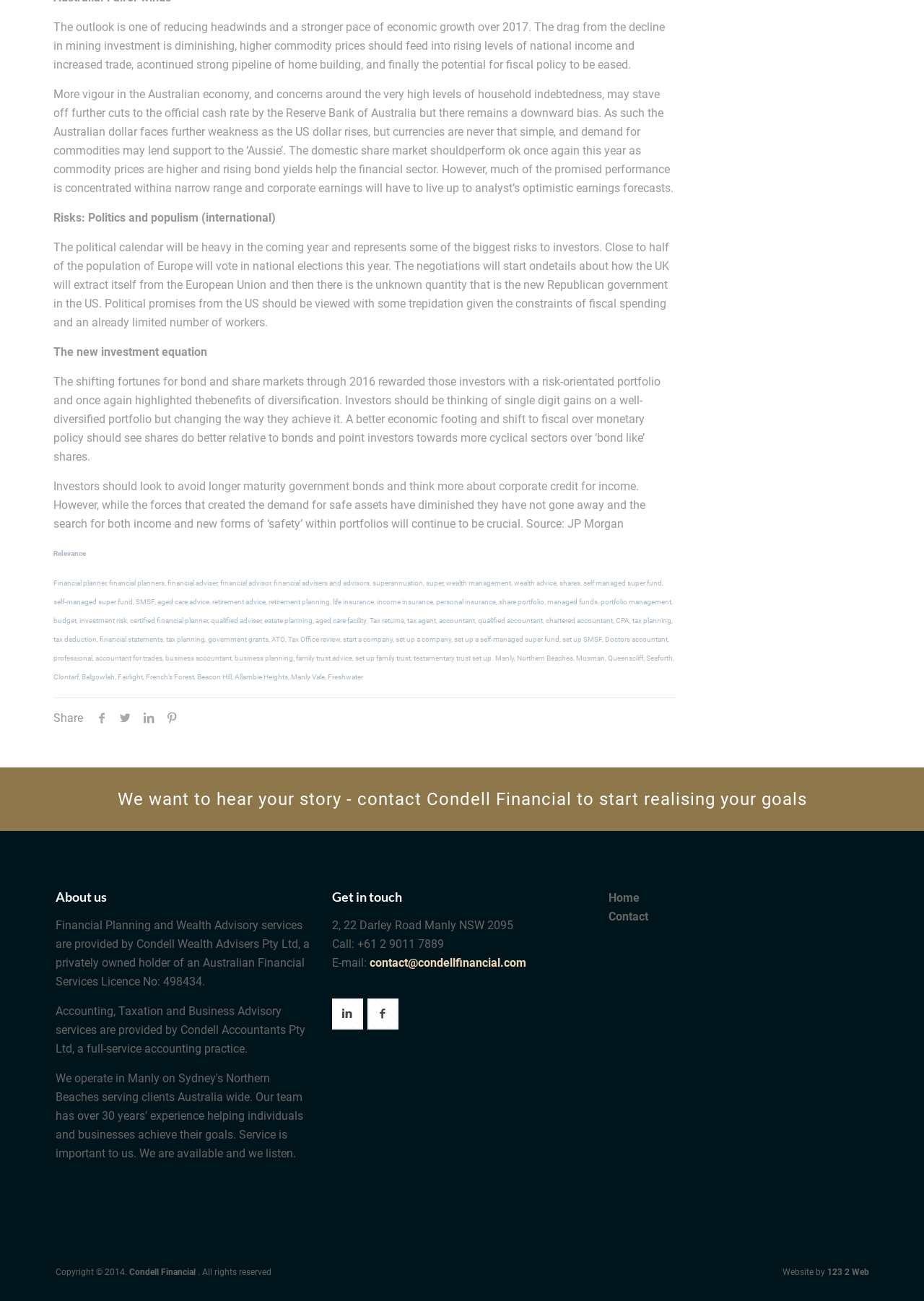What is the address of the company?
Provide a fully detailed and comprehensive answer to the question.

The address is mentioned in the 'Get in touch' section of the webpage, which provides contact information for the company.